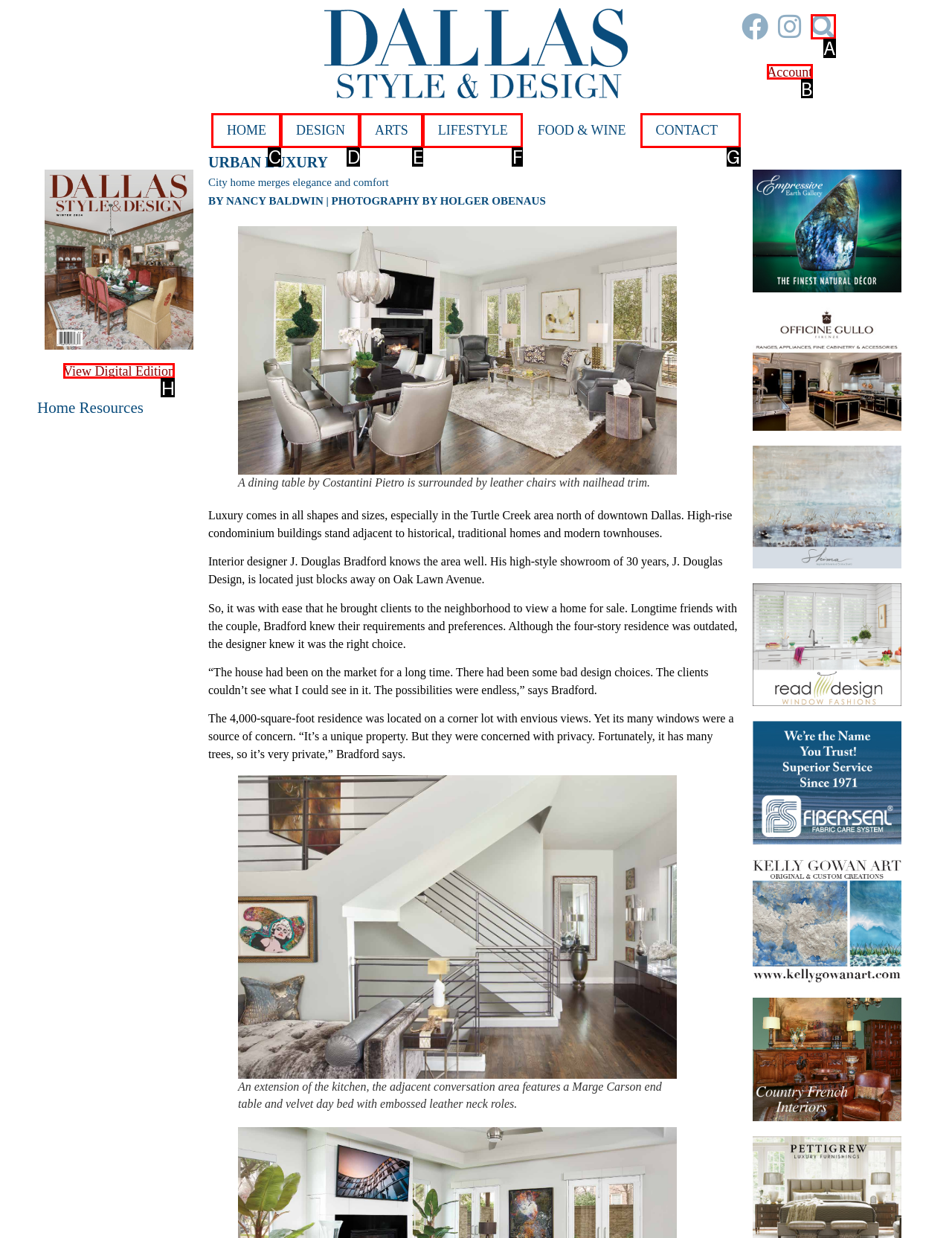Based on the description View Digital Edition, identify the most suitable HTML element from the options. Provide your answer as the corresponding letter.

H